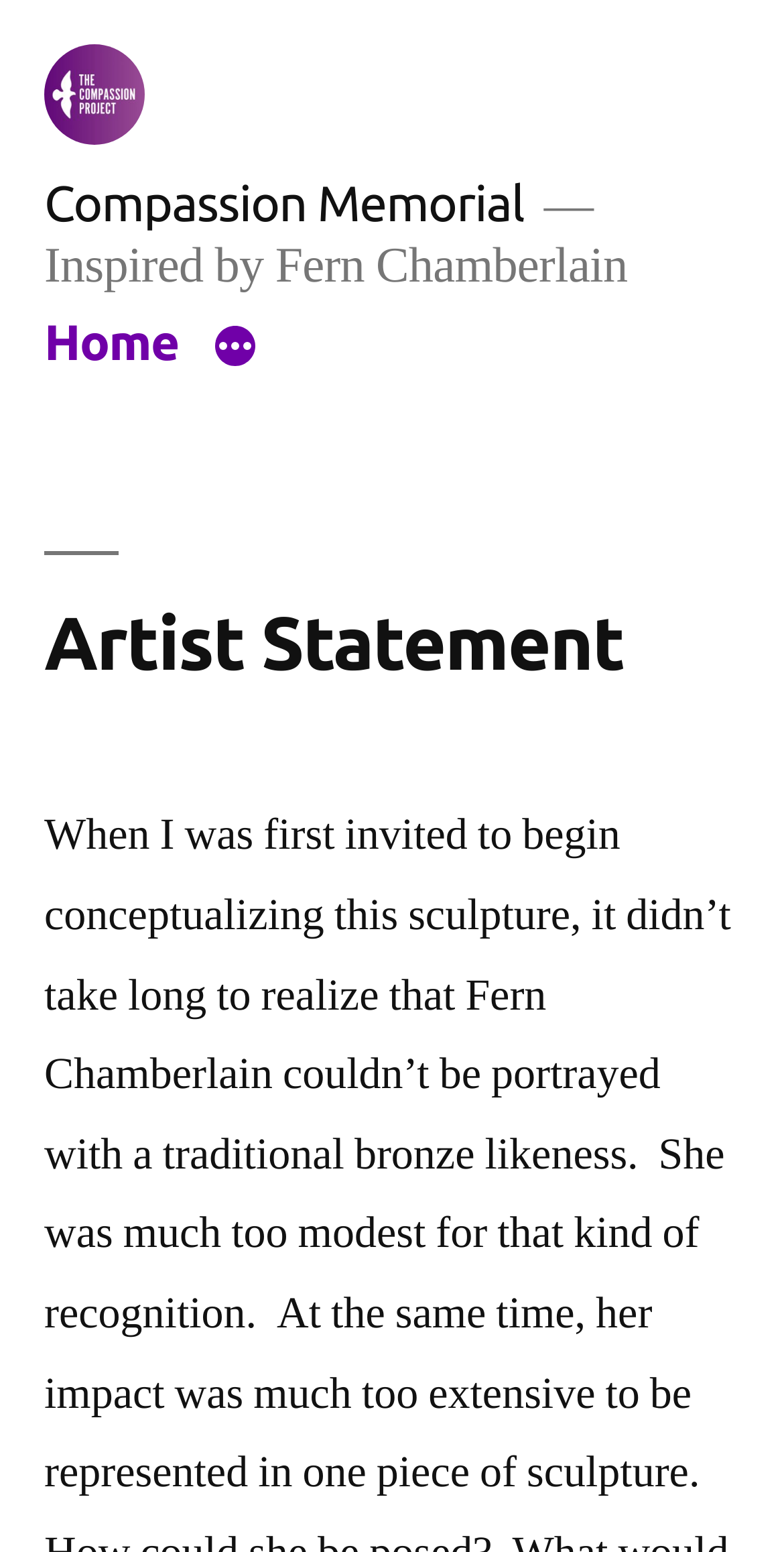Use a single word or phrase to answer the following:
Is there a more menu option?

Yes